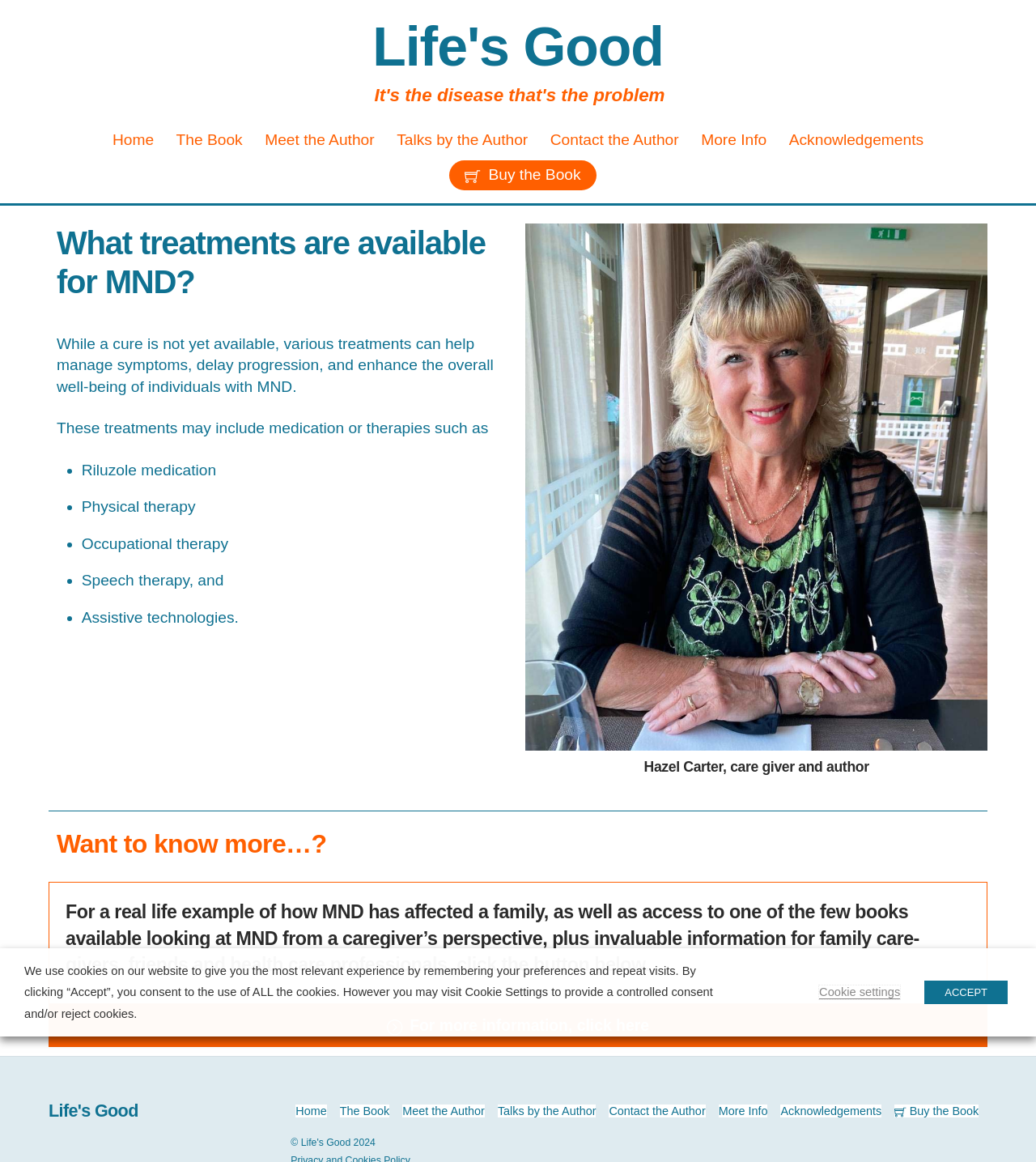Return the bounding box coordinates of the UI element that corresponds to this description: "Acknowledgements". The coordinates must be given as four float numbers in the range of 0 and 1, [left, top, right, bottom].

[0.753, 0.103, 0.9, 0.138]